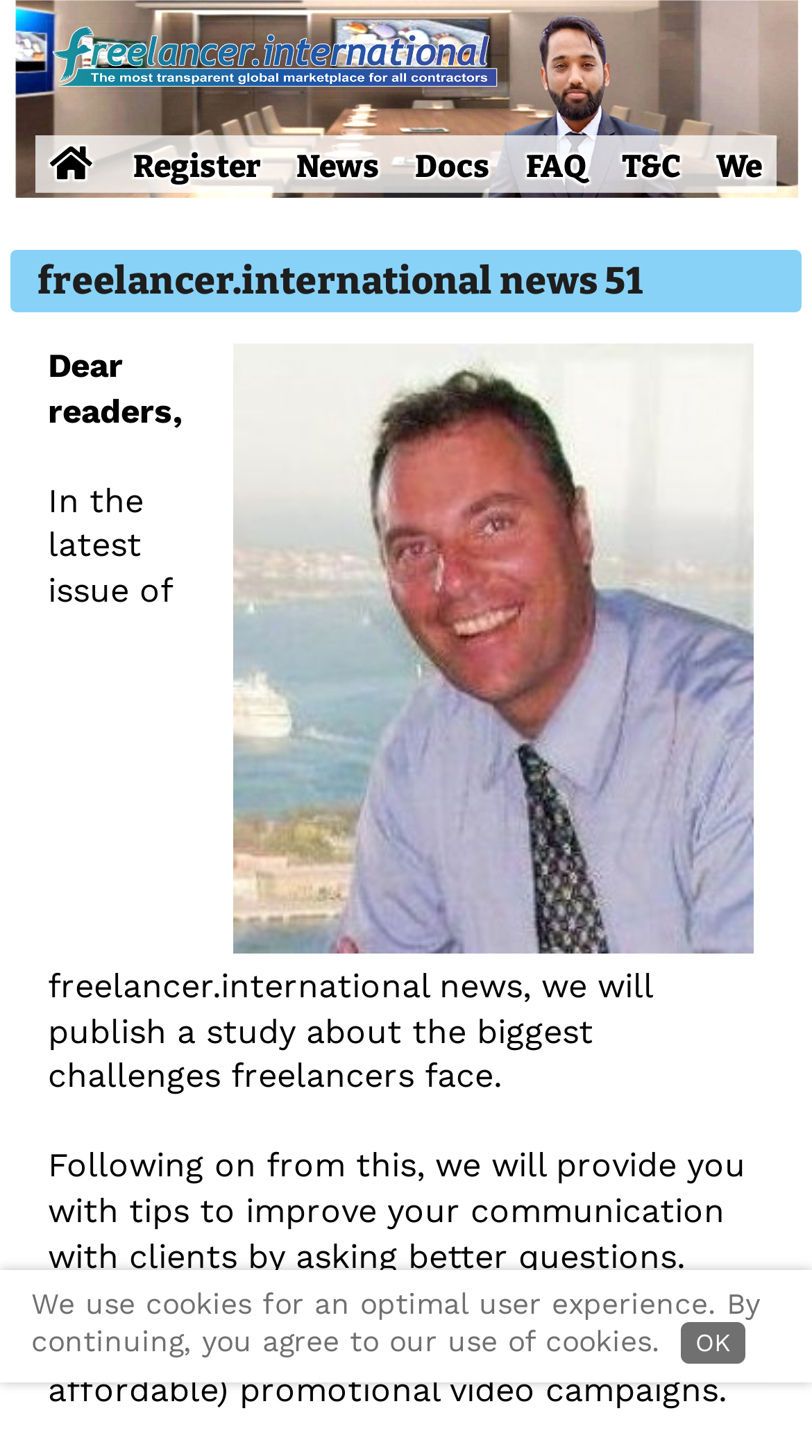Please find and report the bounding box coordinates of the element to click in order to perform the following action: "Read the news". The coordinates should be expressed as four float numbers between 0 and 1, in the format [left, top, right, bottom].

[0.365, 0.102, 0.467, 0.127]